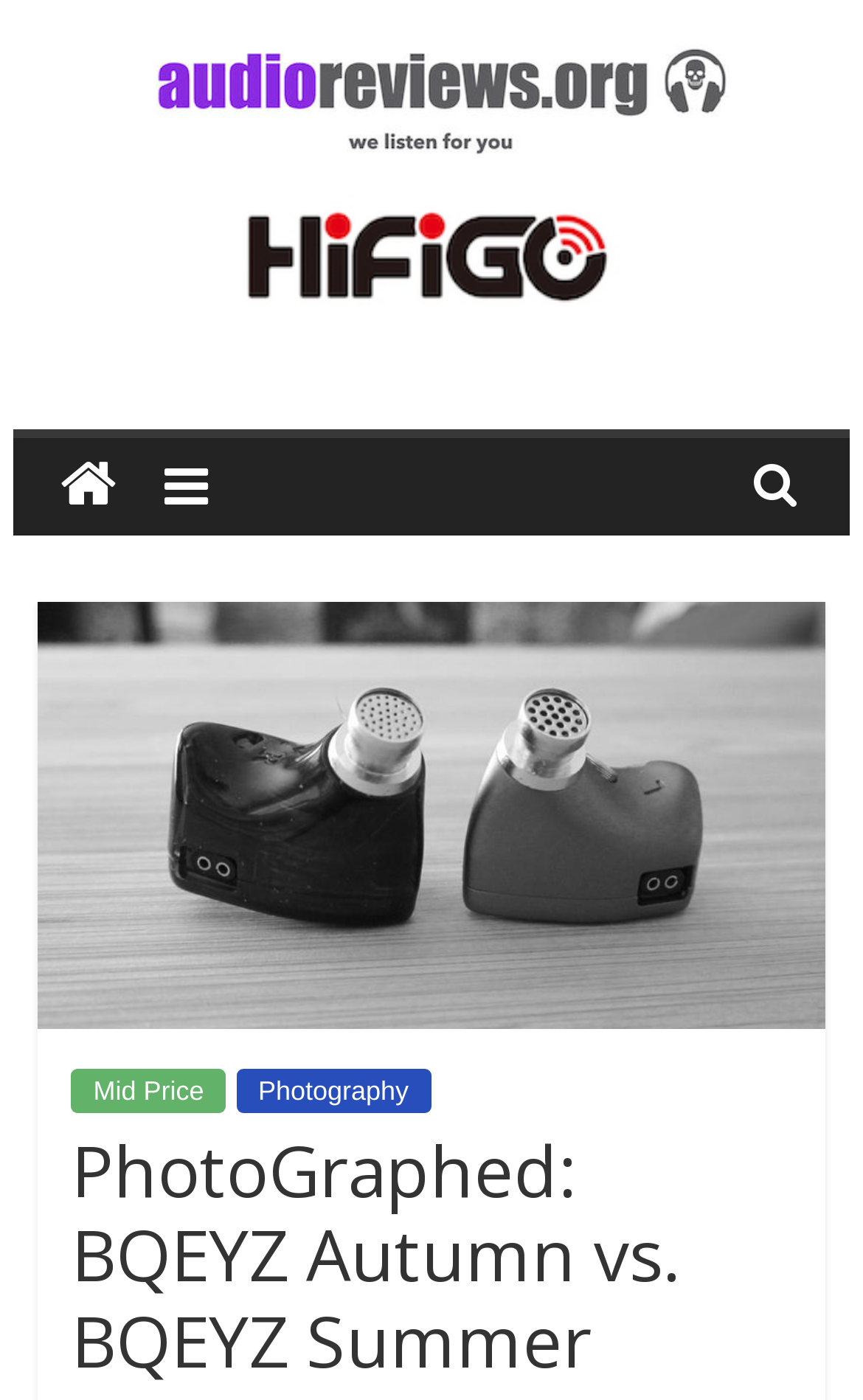Summarize the webpage with intricate details.

The webpage is about a technical photography review of the BQEYZ Autumn and Summer earphones, written by Jürgen Kraus. At the top left, there is a "Skip to content" link. Next to it, there is a prominent link to "Audio Reviews" with an accompanying image, which is also a link. Below this, there is a heading that reads "Audio Reviews" with another link to "Audio Reviews" underneath. 

To the right of the "Audio Reviews" heading, there is a static text that says "Music for the Masses." Below this, there is a complementary section that contains a figure with a link to "HifiGo" and an image of the "HifiGo" logo. 

Further down, there is a link with a camera icon, followed by a large image of the BQEYZ Autumn and Summer earphones. Below the image, there are three links: "Mid Price", "Photography", and a link with a non-breaking space character. 

At the bottom of the page, there is a header section that contains a heading that reads "PhotoGraphed: BQEYZ Autumn vs. BQEYZ Summer".